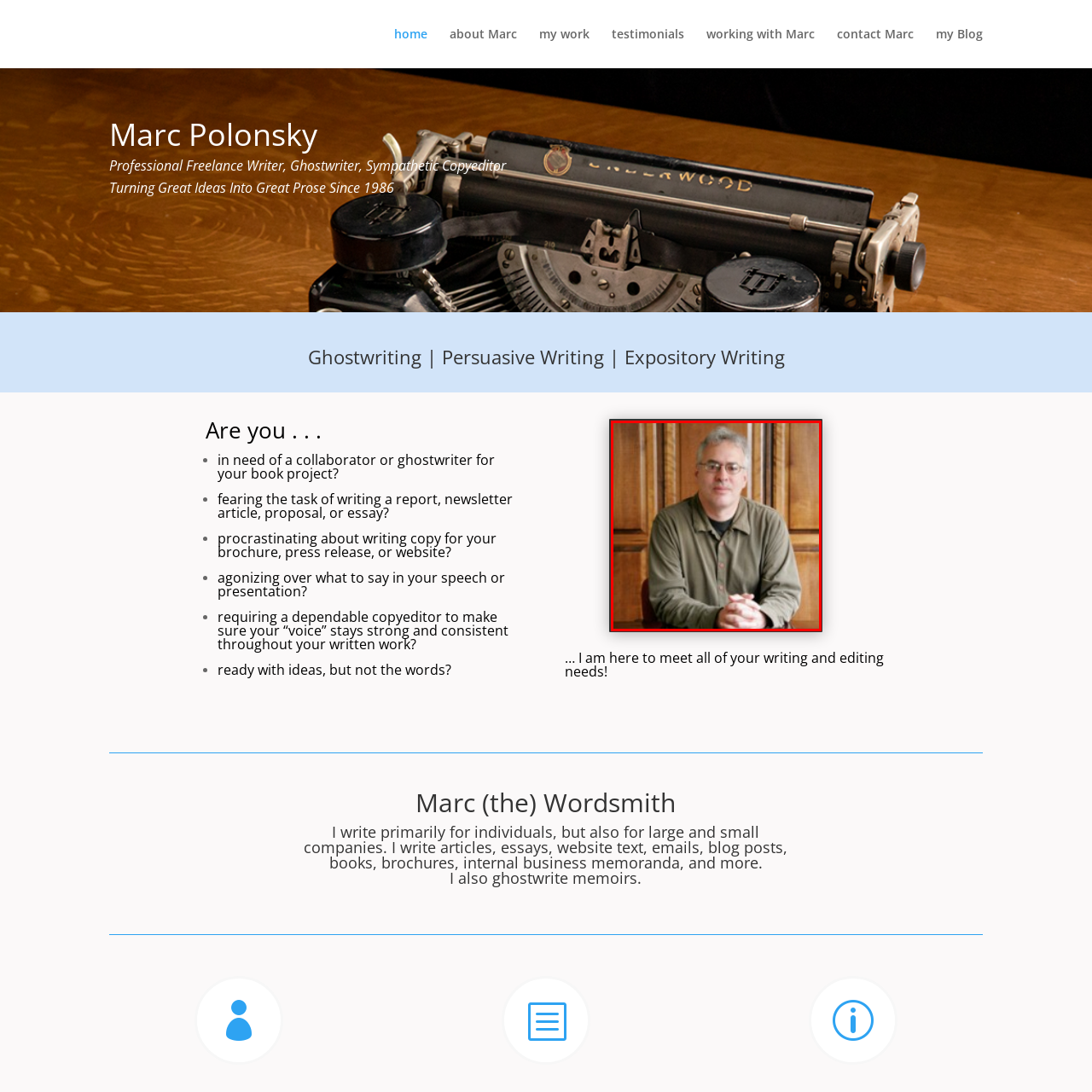Describe in detail what is depicted in the image enclosed by the red lines.

The image features a man with glasses sitting calmly with his hands clasped together, exuding an approachable demeanor. He is dressed in a casual shirt and is positioned in front of a backdrop of wooden paneling, which adds warmth and a professional touch to the scene. This portrayal aligns with the theme of writing and editing, suggesting a thoughtful and reflective individual who might be involved in creative endeavors. The setting contributes to a sense of trust and reliability, likely resonating with clients in need of writing or editing services, as mentioned in the surrounding content related to professional freelance writing and ghostwriting.